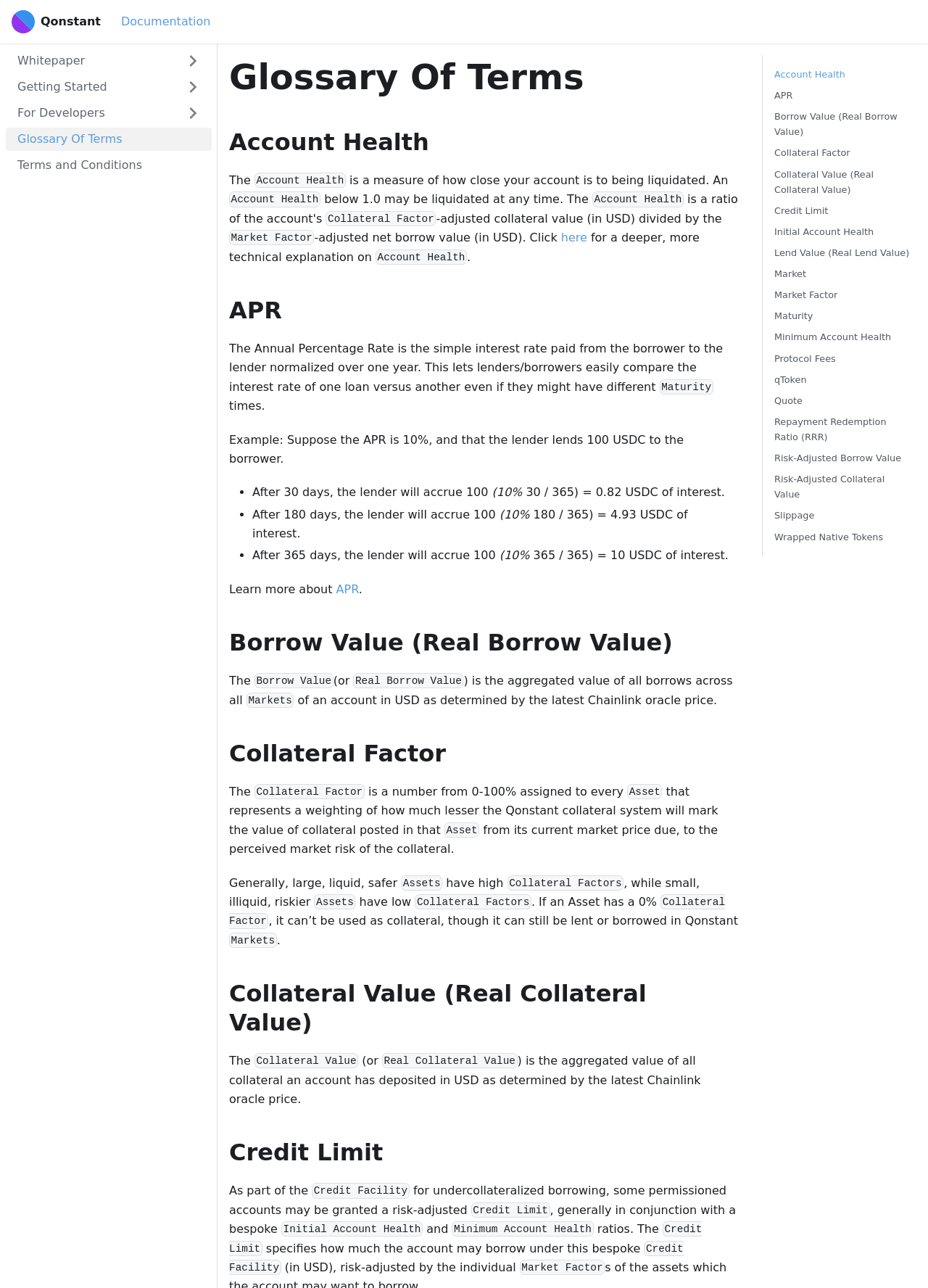Provide a thorough and detailed response to the question by examining the image: 
What is APR?

According to the webpage, APR stands for Annual Percentage Rate, which is the simple interest rate paid from the borrower to the lender normalized over one year. This allows lenders and borrowers to easily compare the interest rate of one loan versus another.